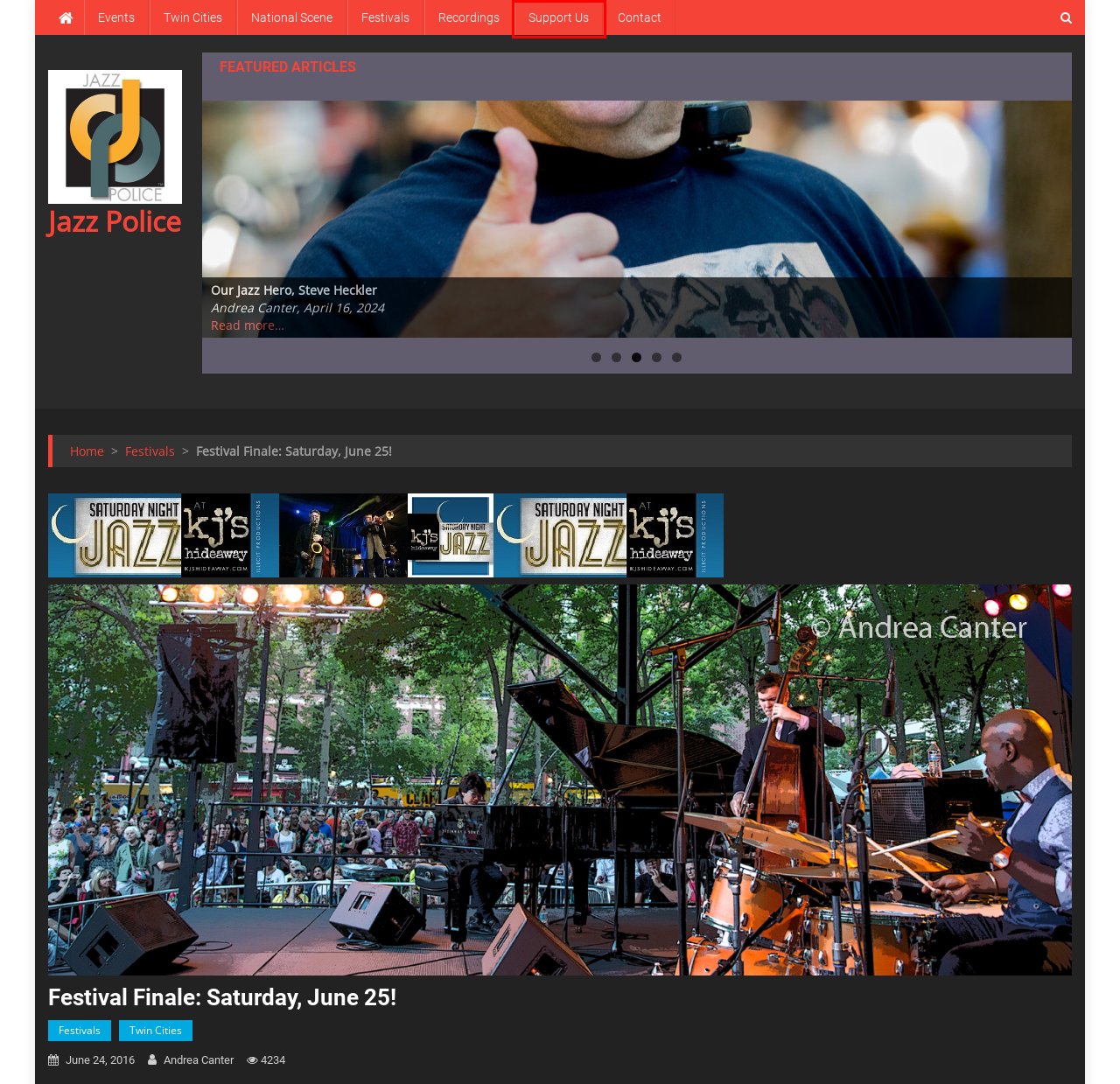You are given a screenshot of a webpage with a red bounding box around an element. Choose the most fitting webpage description for the page that appears after clicking the element within the red bounding box. Here are the candidates:
A. Contact | Jazz Police
B. Home
C. Festivals | Jazz Police
D. Andrea Canter Artworks  | Minneapolis Artist and Photographer
E. Jazz Police |
F. May’s EP: Epilogue and Prologue, Comings and Goings in Twin Cities Jazz | Jazz Police
G. Our Jazz Hero, Steve Heckler | Jazz Police
H. Support Us | Jazz Police

H